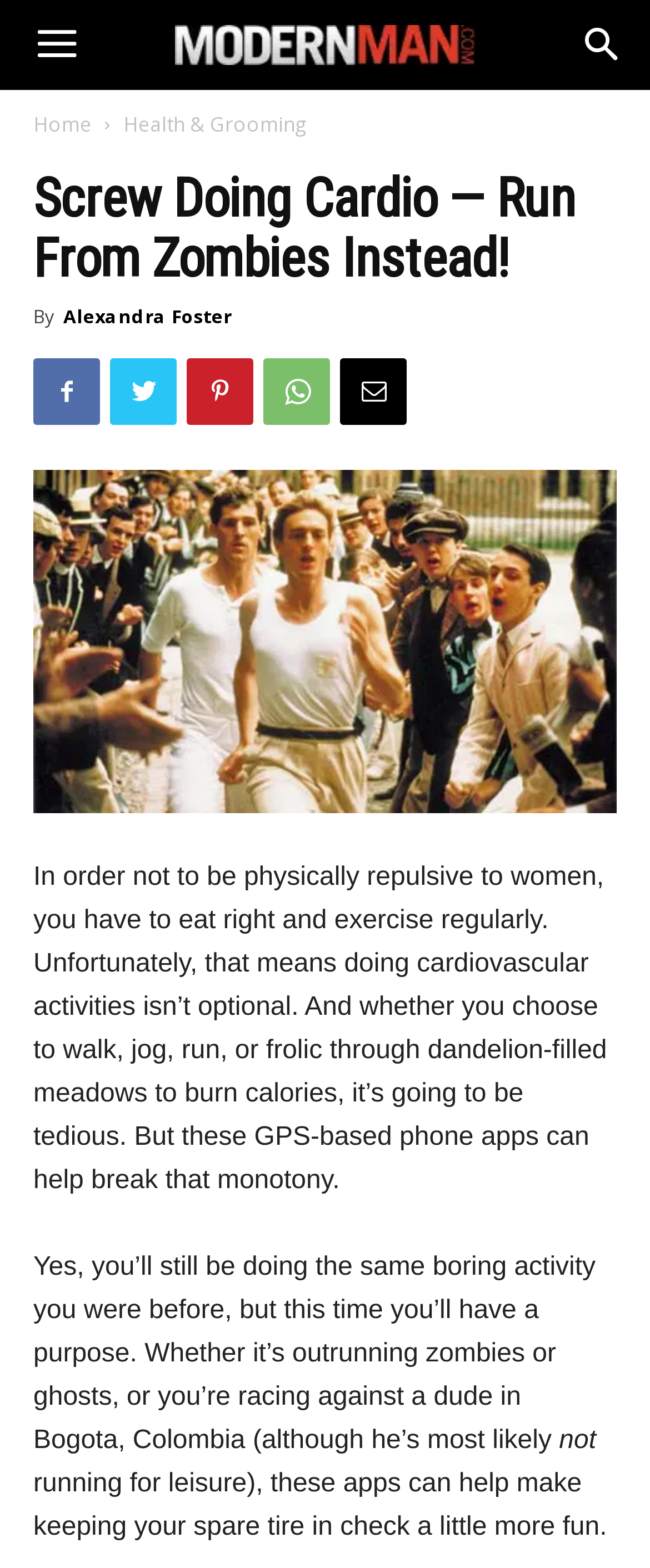Locate the bounding box coordinates of the region to be clicked to comply with the following instruction: "Explore Health & Grooming section". The coordinates must be four float numbers between 0 and 1, in the form [left, top, right, bottom].

[0.19, 0.07, 0.472, 0.088]